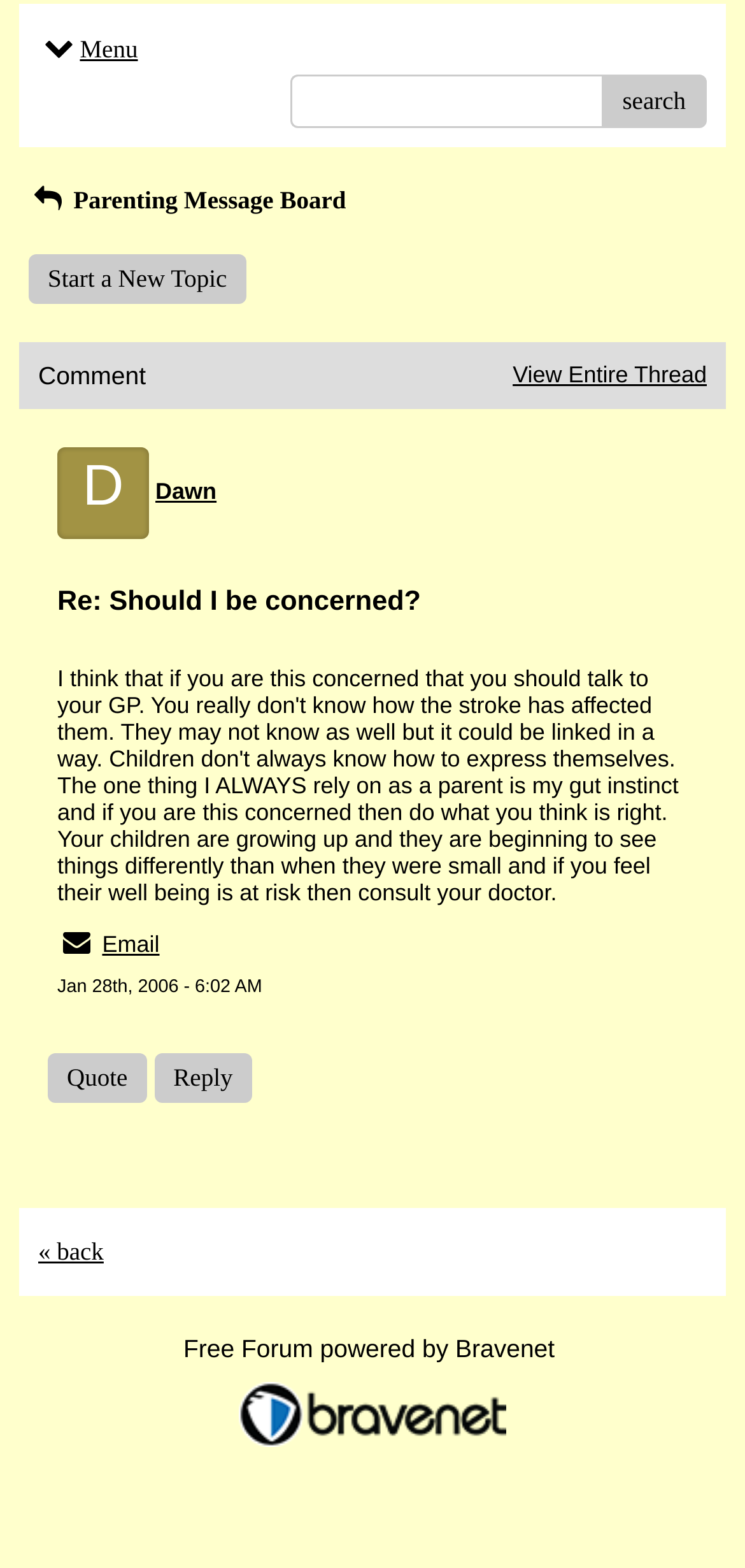Provide the bounding box coordinates in the format (top-left x, top-left y, bottom-right x, bottom-right y). All values are floating point numbers between 0 and 1. Determine the bounding box coordinate of the UI element described as: « back

[0.051, 0.789, 0.139, 0.807]